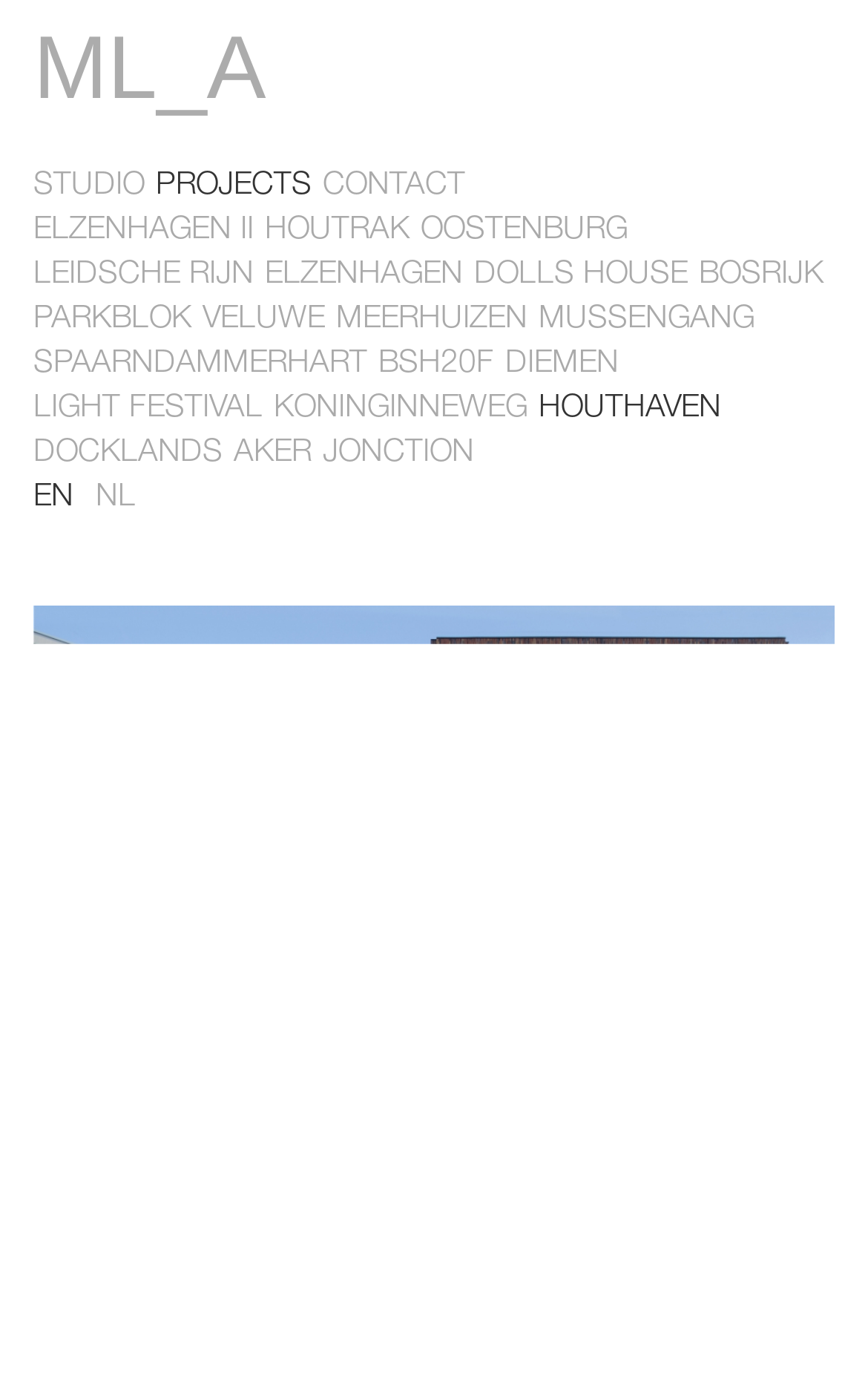What is the language option at the bottom of the page?
Using the information from the image, provide a comprehensive answer to the question.

At the bottom of the page, I found two link elements with the texts 'EN' and 'NL', which are likely language options.